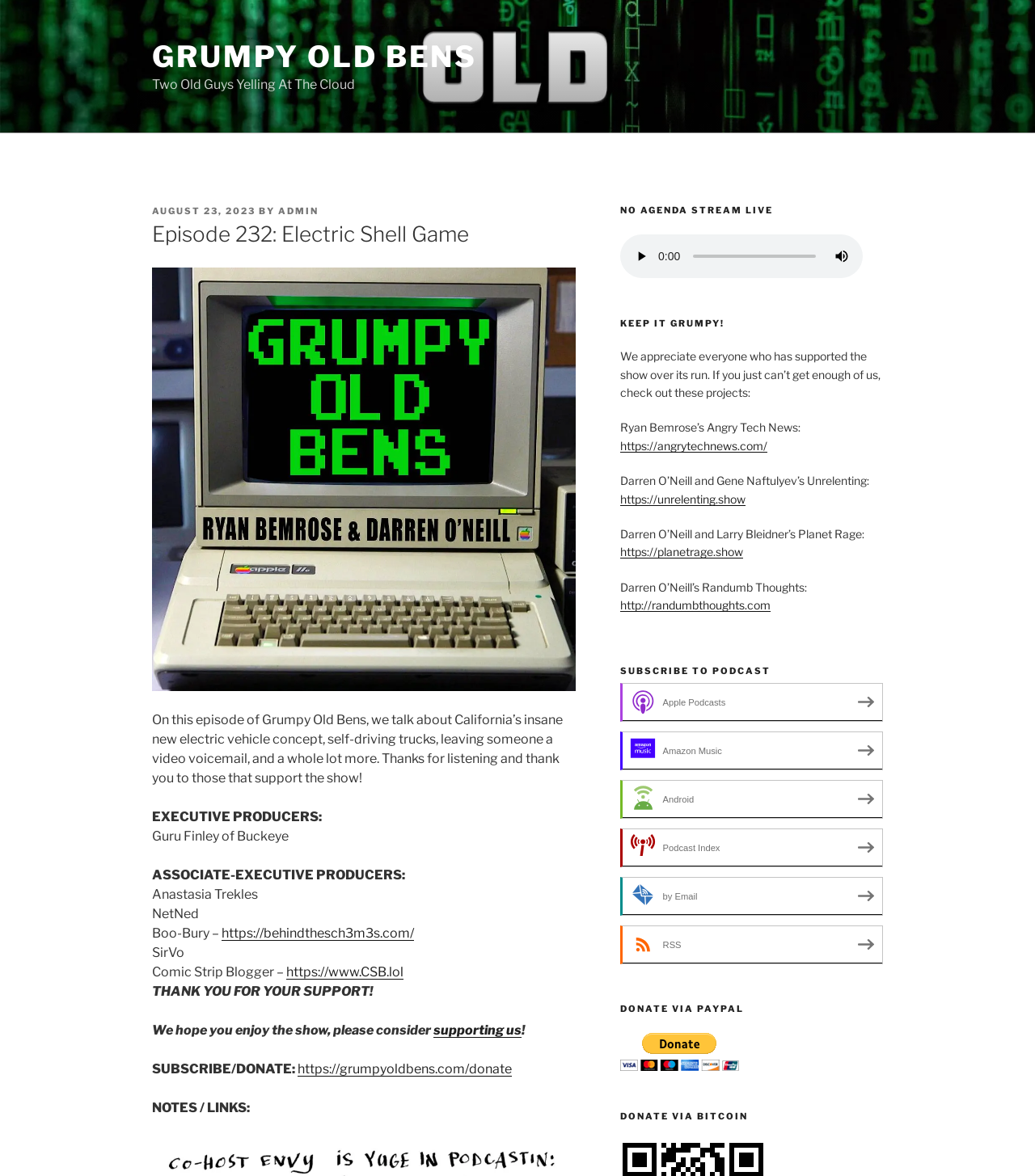Based on the element description, predict the bounding box coordinates (top-left x, top-left y, bottom-right x, bottom-right y) for the UI element in the screenshot: http://randumbthoughts.com

[0.599, 0.509, 0.744, 0.52]